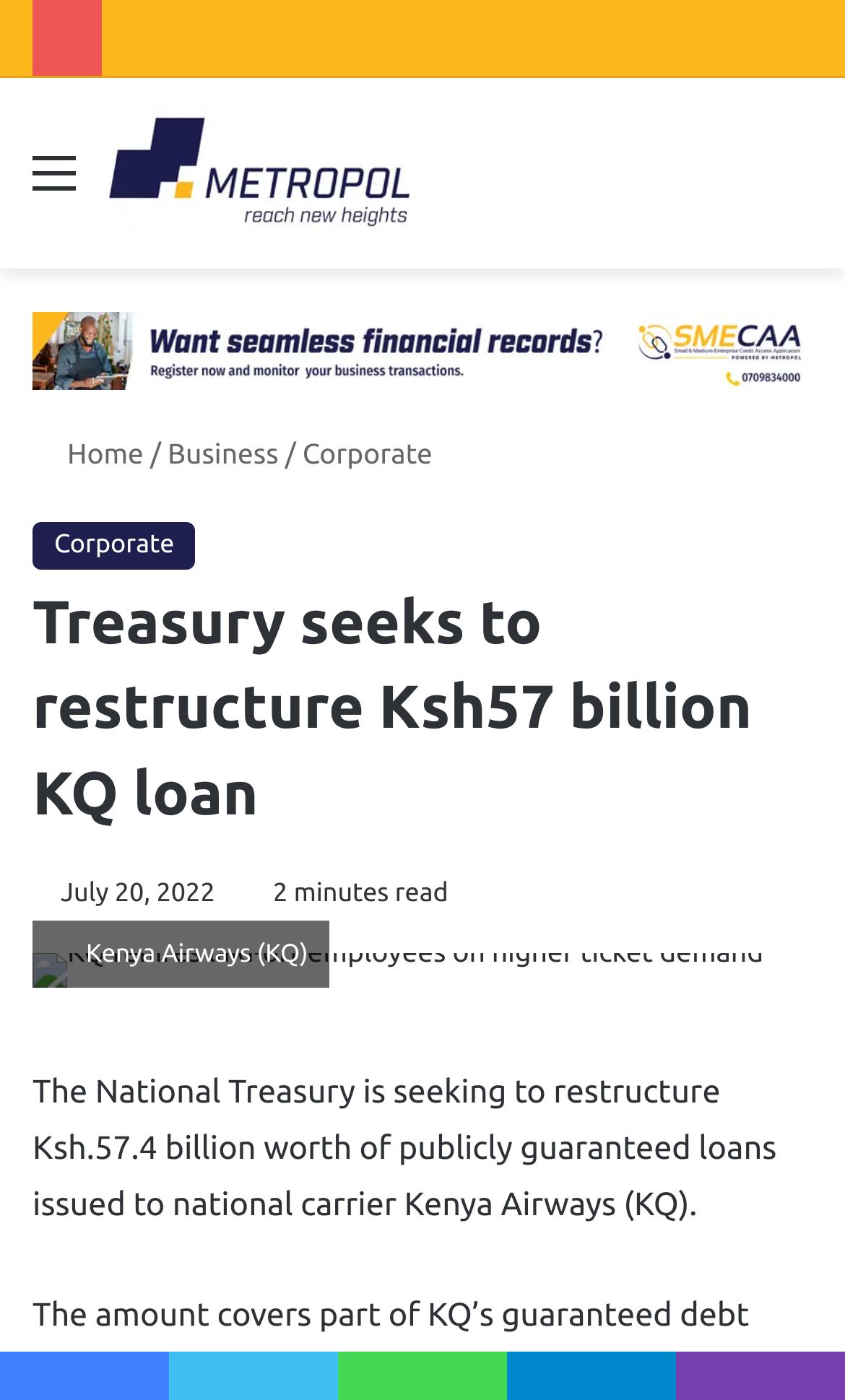What is the estimated reading time of the article?
Please respond to the question with a detailed and well-explained answer.

I found the answer by reading the static text, which states '2 minutes read'.